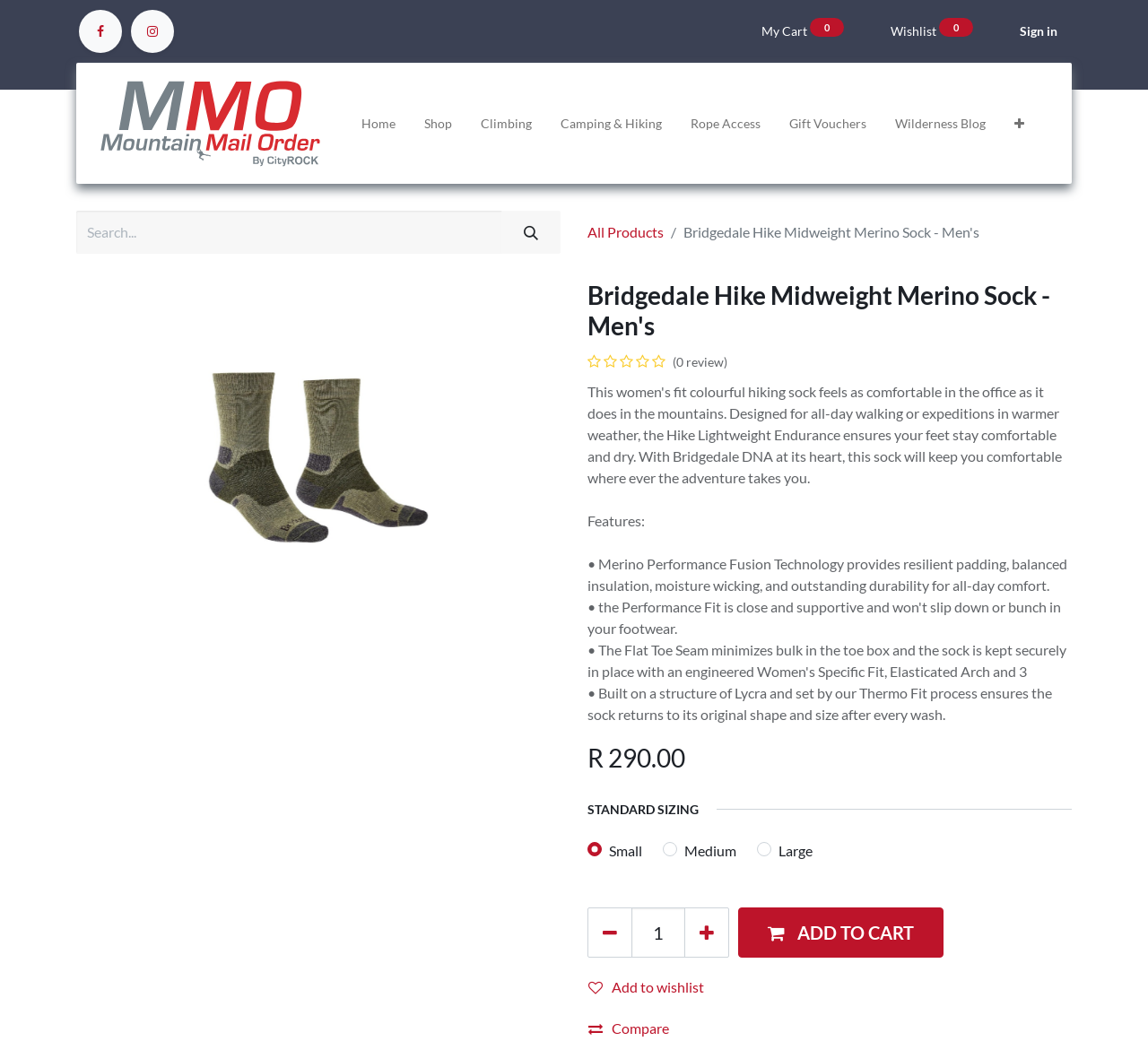Please identify the coordinates of the bounding box that should be clicked to fulfill this instruction: "Sign in to your account".

[0.876, 0.014, 0.934, 0.045]